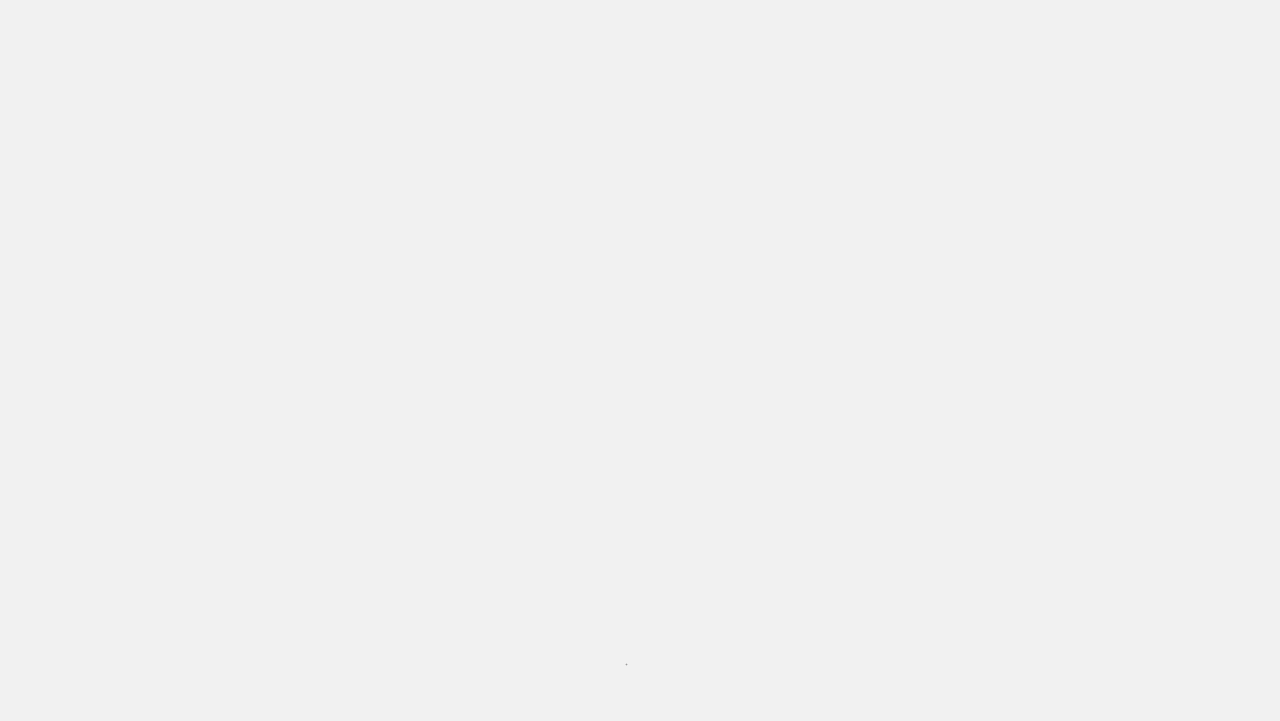Provide the bounding box coordinates of the area you need to click to execute the following instruction: "Explore Bay News".

[0.193, 0.574, 0.282, 0.647]